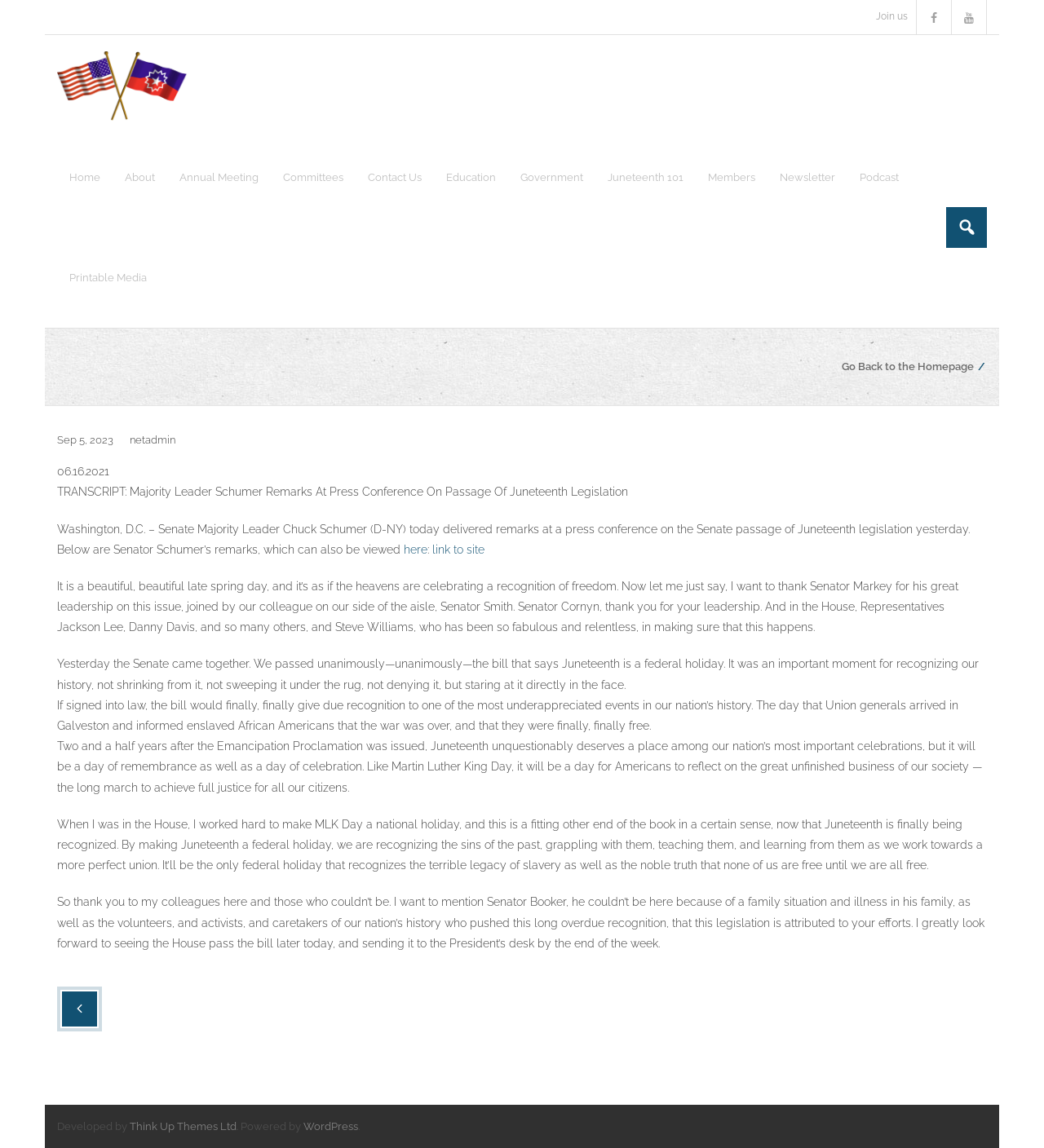Provide a comprehensive caption for the webpage.

The webpage is dedicated to the National Juneteenth Observance Foundation. At the top, there is a layout table with a "Join us" text and two social media links. Below this, there is a logo image and a link to the foundation's name. 

The main navigation menu is located below, consisting of 11 links: Home, About, Annual Meeting, Committees, Contact Us, Education, Government, Juneteenth 101, Members, Newsletter, and Podcast. 

On the left side, there is a section with a heading, followed by a "Go Back to the Homepage" link and a slash symbol. 

The main content area is an article section, which contains a header with a link to a date, "Sep 5, 2023", and a username, "netadmin". Below this, there is a transcript of a speech by Senate Majority Leader Chuck Schumer, discussing the passage of Juneteenth legislation. The speech is divided into several paragraphs, with links to "here" and "link to site" embedded within the text. 

At the bottom of the page, there are two more links, one with a font awesome icon, and another with a layout table containing a "Developed by" text, a link to "Think Up Themes Ltd", and a "Powered by" text with a link to "WordPress".